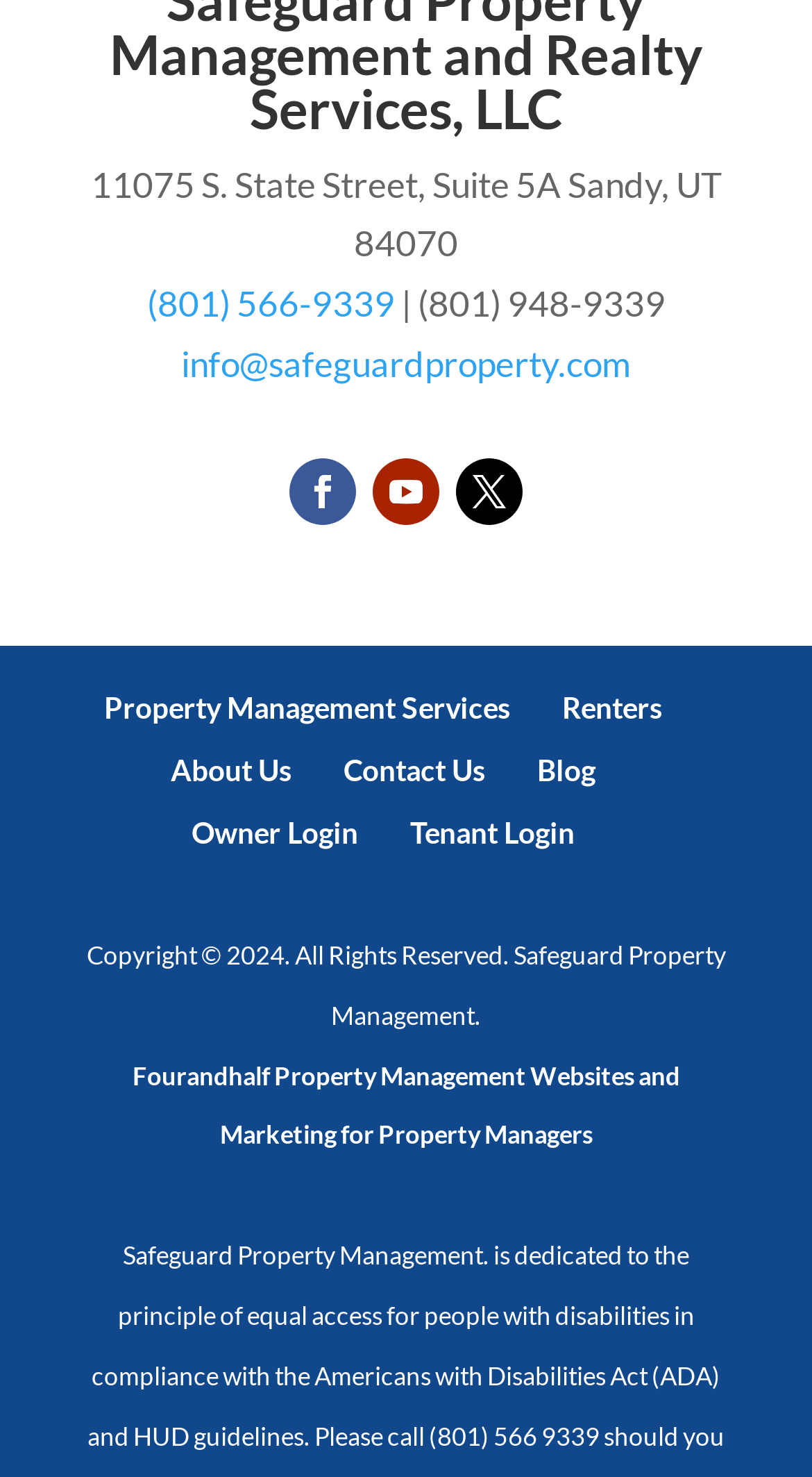Reply to the question with a single word or phrase:
What is the name of the company that created the website?

Fourandhalf